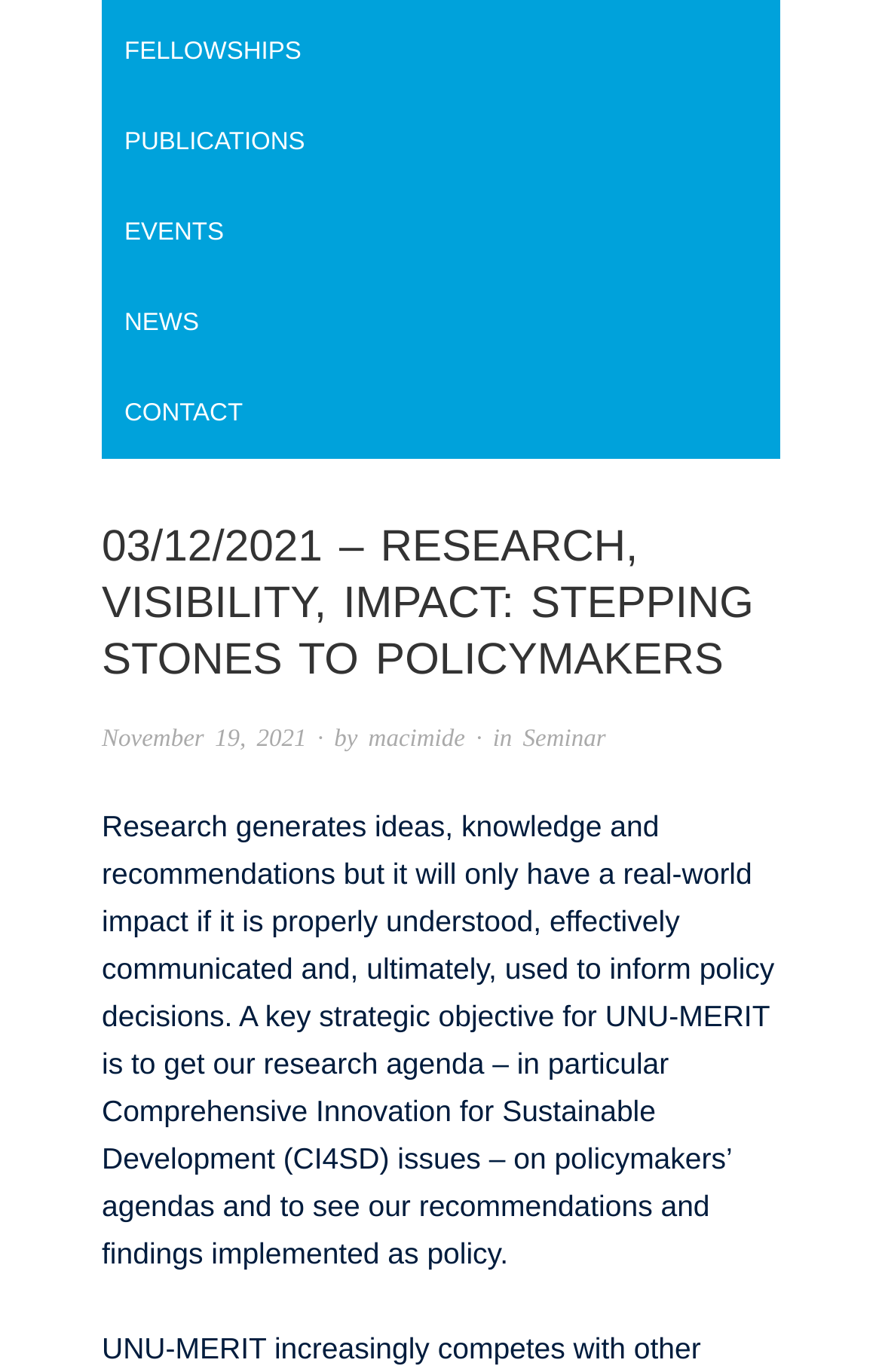Given the description of a UI element: "Publications", identify the bounding box coordinates of the matching element in the webpage screenshot.

[0.141, 0.095, 0.346, 0.113]